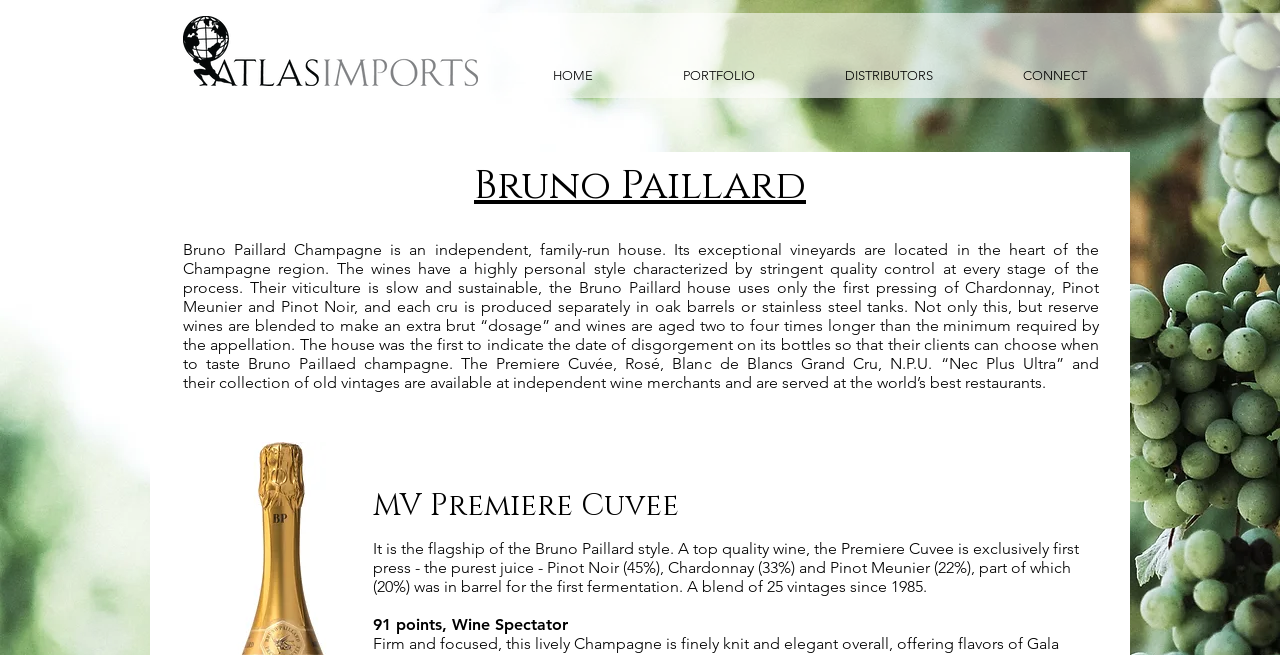Provide an in-depth caption for the contents of the webpage.

The webpage is about Bruno Paillard, a champagne house. At the top, there is a navigation menu with four links: "HOME", "PORTFOLIO", "DISTRIBUTORS", and "CONNECT". Below the navigation menu, there is a prominent link with no text. 

The main content of the webpage is divided into two sections. On the left, there is a heading "Bruno Paillard" with a link to the same name. Below the heading, there is a paragraph of text that describes the Bruno Paillard champagne house, its exceptional vineyards, and its unique wine-making process.

On the right side of the webpage, there are three blocks of text. The first block is a heading "MV Premiere Cuvee", which is the flagship of the Bruno Paillard style. The second block describes the Premiere Cuvee in more detail, including its composition and aging process. The third block displays a rating of "91 points" from Wine Spectator.